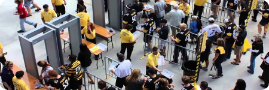Answer this question in one word or a short phrase: What is the purpose of the metal detectors?

Security checks